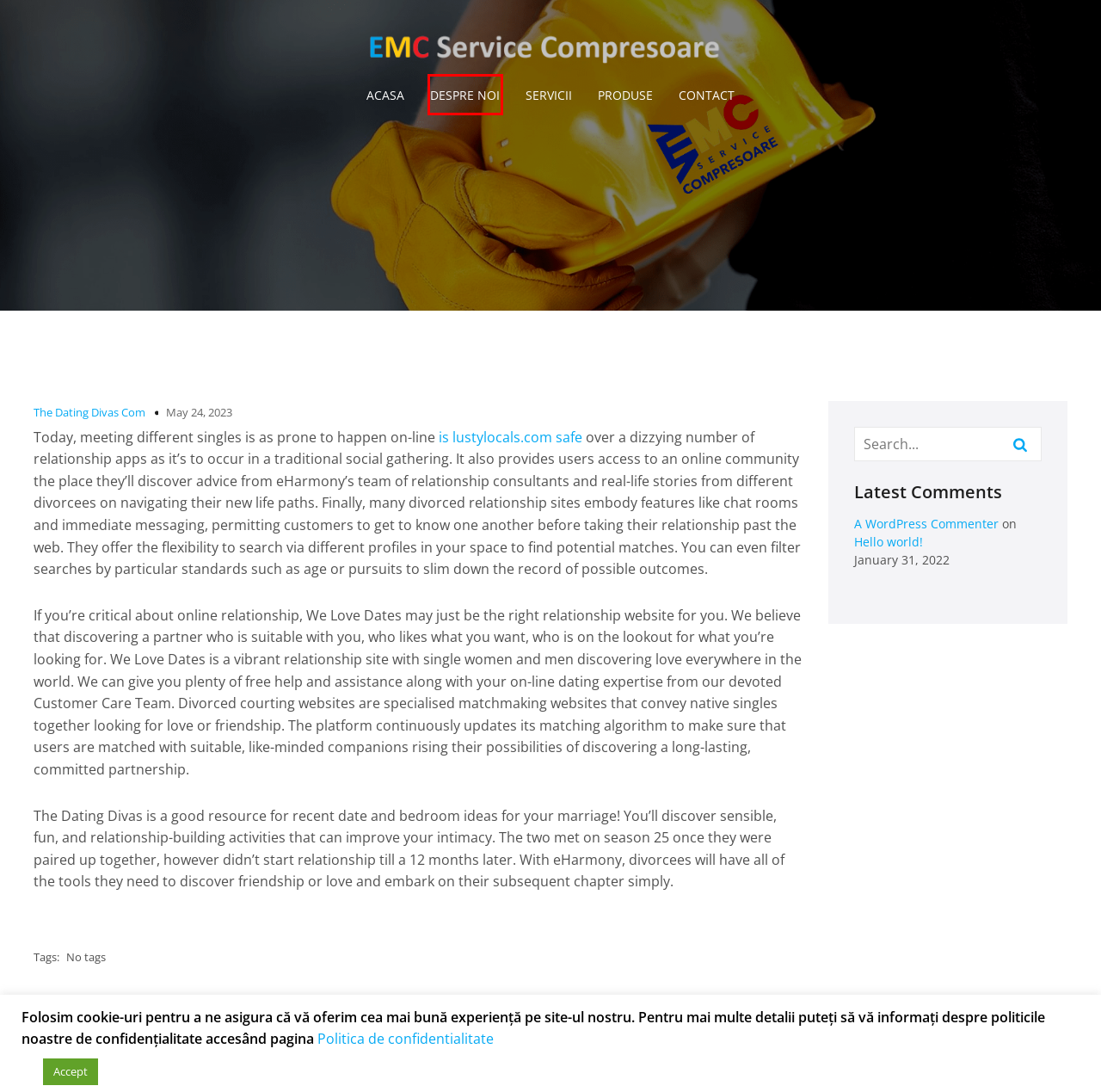You have a screenshot of a webpage with a red rectangle bounding box. Identify the best webpage description that corresponds to the new webpage after clicking the element within the red bounding box. Here are the candidates:
A. 15 Greatest Relationship Websites And Apps In 2021: List Of The Top – EMC Service Compresoare
B. EMC Service Compresoare
C. DESPRE NOI – EMC Service Compresoare
D. The Dating Divas Com – EMC Service Compresoare
E. Hello world! – EMC Service Compresoare
F. May 24, 2023 – EMC Service Compresoare
G. Blog Tool, Publishing Platform, and CMS – WordPress.org
H. Cookie Policy – EMC Service Compresoare

C